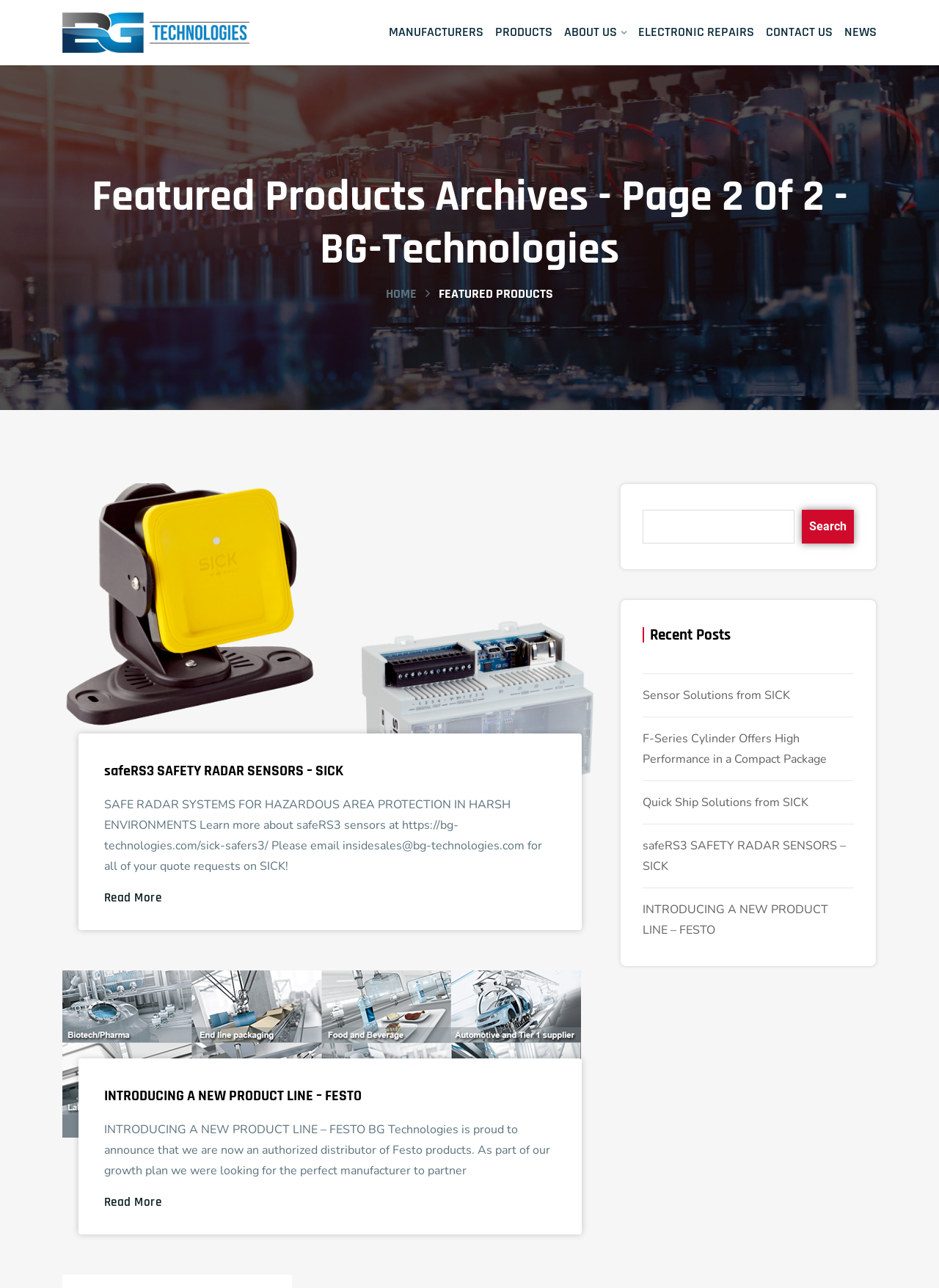Given the element description "parent_node: FEATURED PRODUCTS", identify the bounding box of the corresponding UI element.

[0.066, 0.753, 0.637, 0.883]